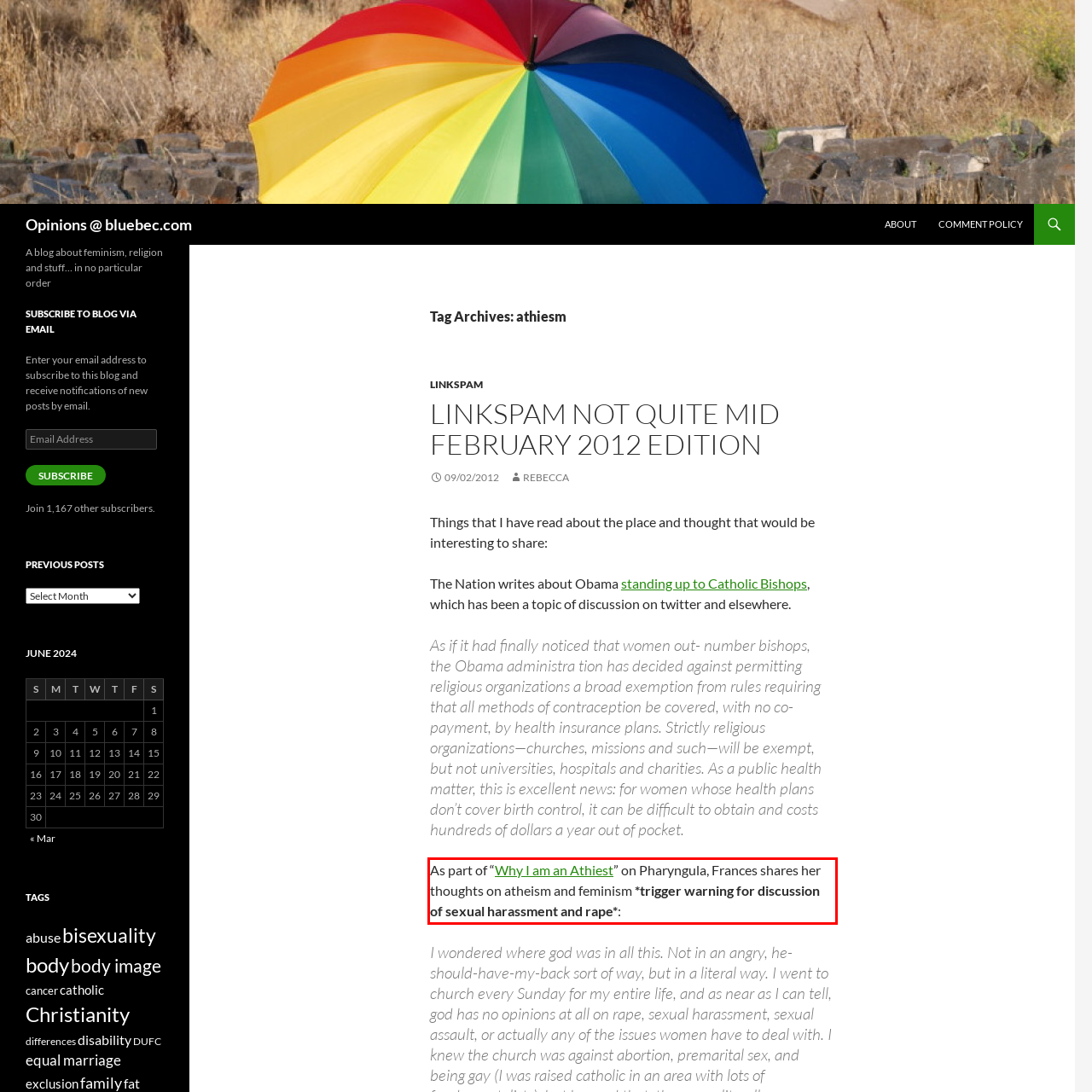Identify the red bounding box in the webpage screenshot and perform OCR to generate the text content enclosed.

As part of “Why I am an Athiest” on Pharyngula, Frances shares her thoughts on atheism and feminism *trigger warning for discussion of sexual harassment and rape*: